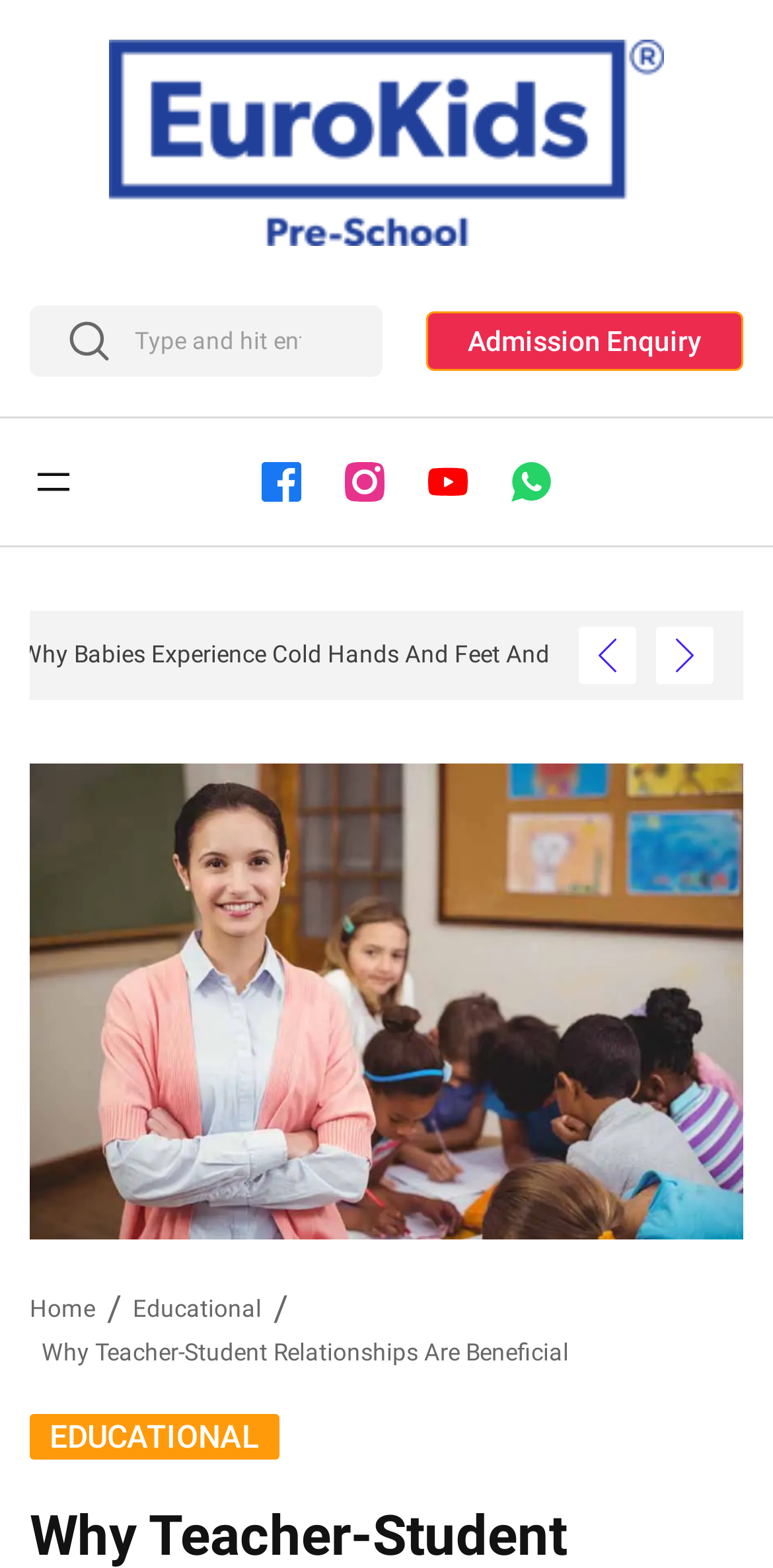Explain the webpage in detail, including its primary components.

The webpage is about the importance of teacher-student relationships, with a focus on academic success and lifelong learning. At the top, there is a logo of EuroKids, which is a prominent element on the page, taking up a significant portion of the top section. Below the logo, there is a search bar where users can type and hit enter to search for something.

To the right of the search bar, there is a call-to-action button labeled "Admission Enquiry". Above this button, there is a navigation menu with a button to open the menu. The menu has several links, each accompanied by an icon.

On the left side of the page, there is a large image related to teacher-student relationships, which takes up most of the middle section of the page. Below this image, there are several links to different articles or posts, including one about monsoon plants for butterflies.

At the bottom of the page, there are several navigation links, including "Home" and "Educational", as well as a static text heading that reads "Why Teacher-Student Relationships Are Beneficial". There are also buttons to show previous and next posts, each accompanied by an icon.

Overall, the page has a clean layout with a focus on the importance of teacher-student relationships, and provides easy navigation to different sections and articles.